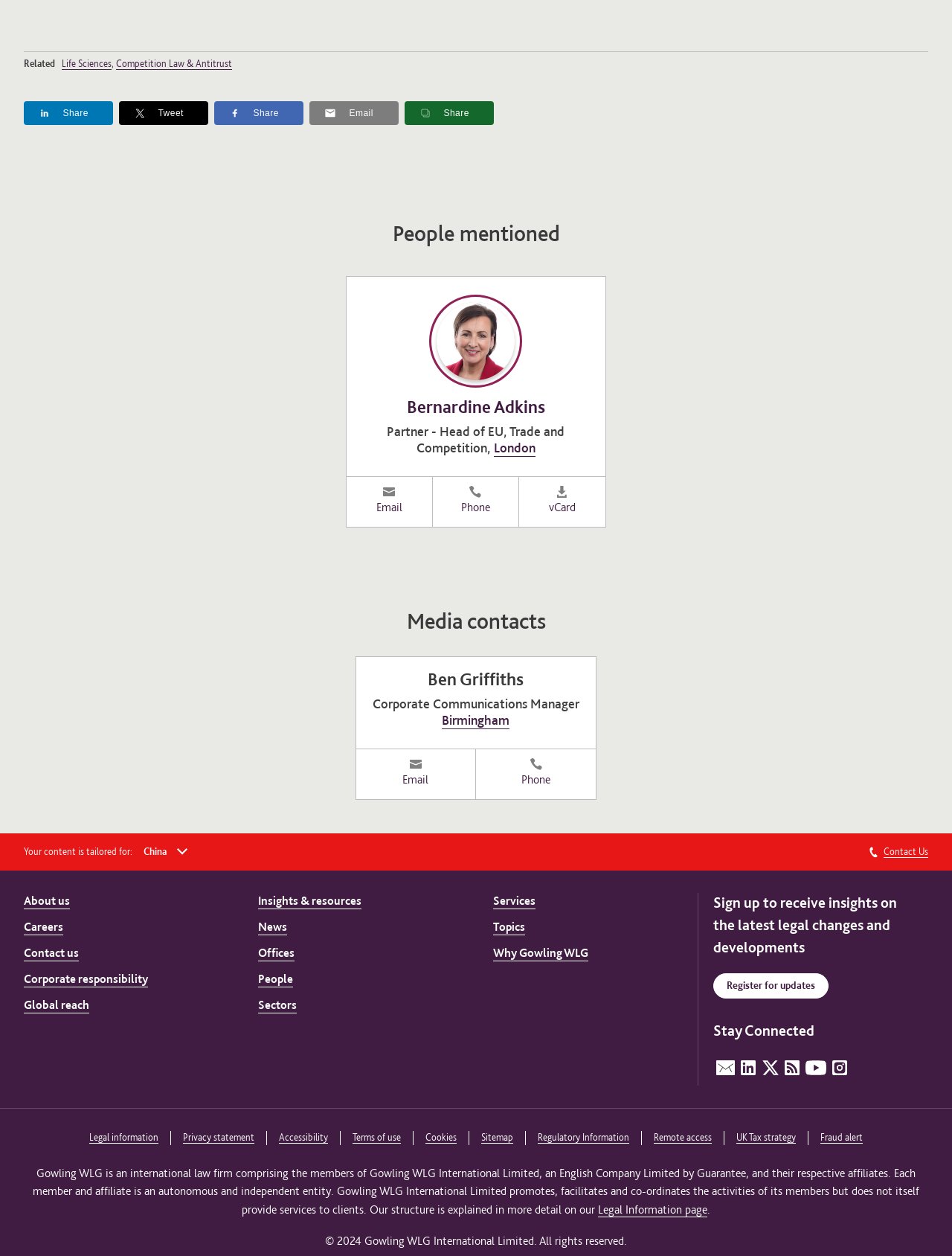Where is Ben Griffiths located?
Based on the image, answer the question with as much detail as possible.

Ben Griffiths is listed under the 'Media contacts' section, and his location is specified as 'Birmingham'.